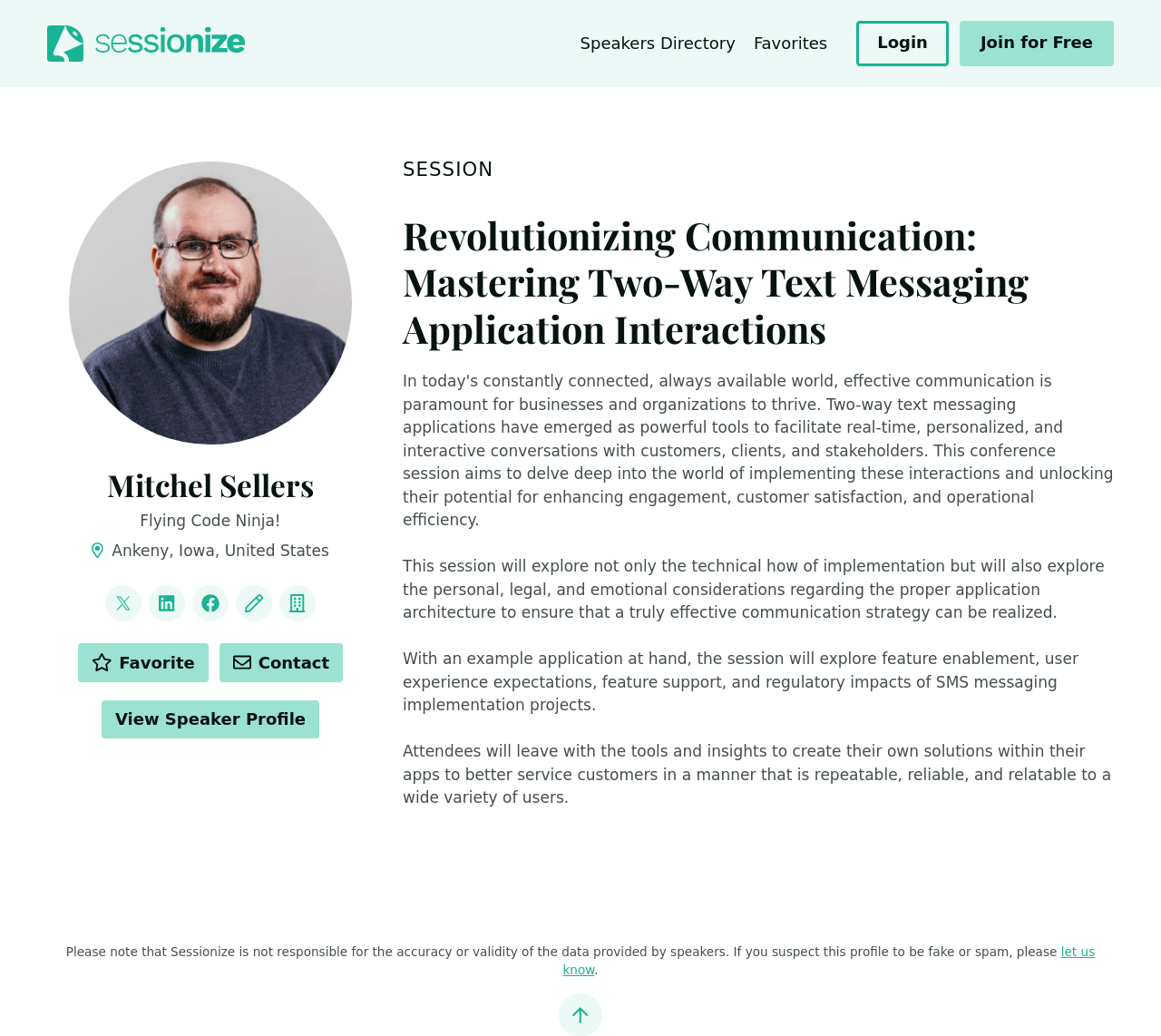Please find and report the bounding box coordinates of the element to click in order to perform the following action: "Login to Sessionize". The coordinates should be expressed as four float numbers between 0 and 1, in the format [left, top, right, bottom].

[0.738, 0.02, 0.817, 0.064]